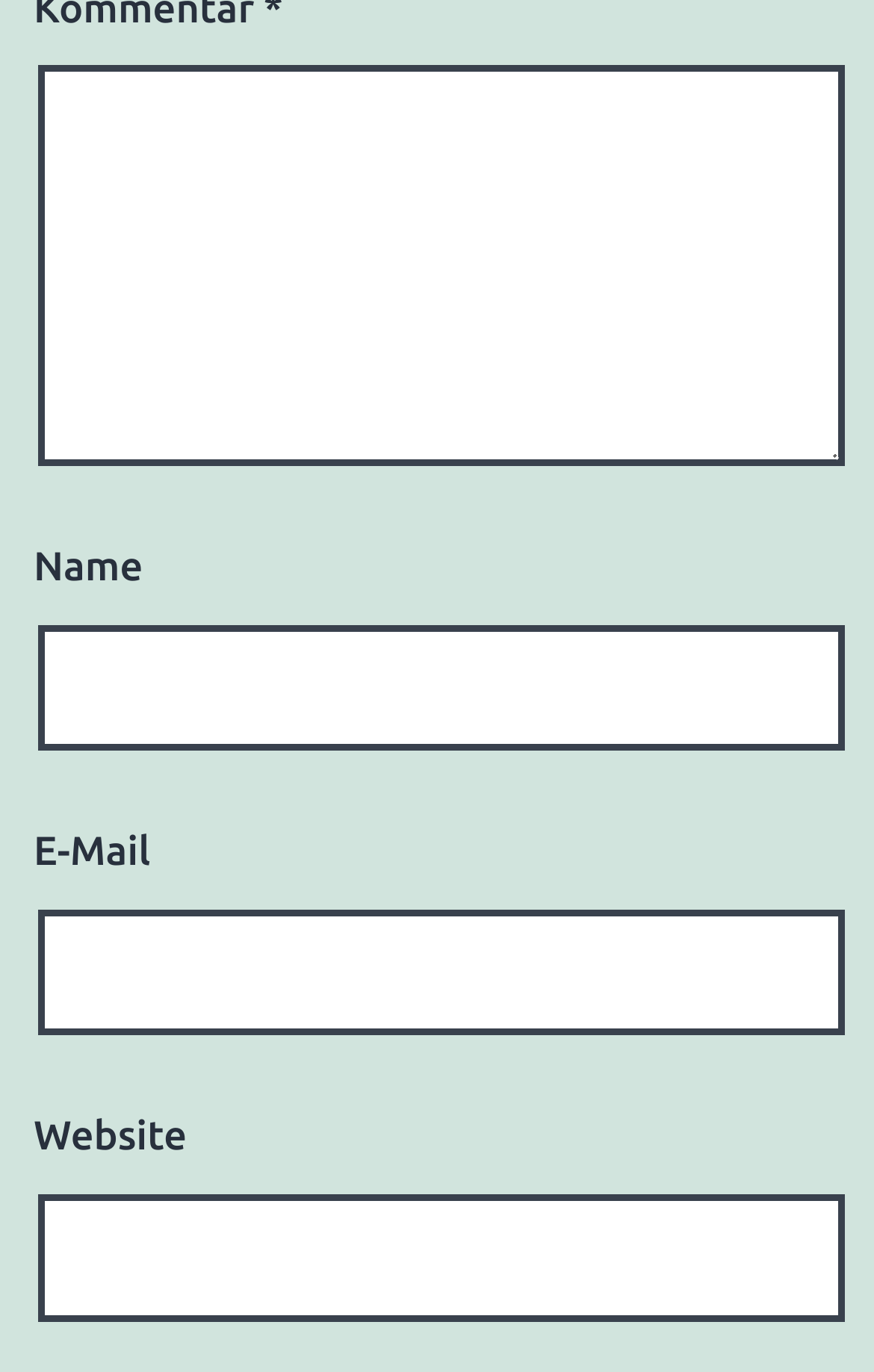What is the label for the third field?
Use the screenshot to answer the question with a single word or phrase.

E-Mail